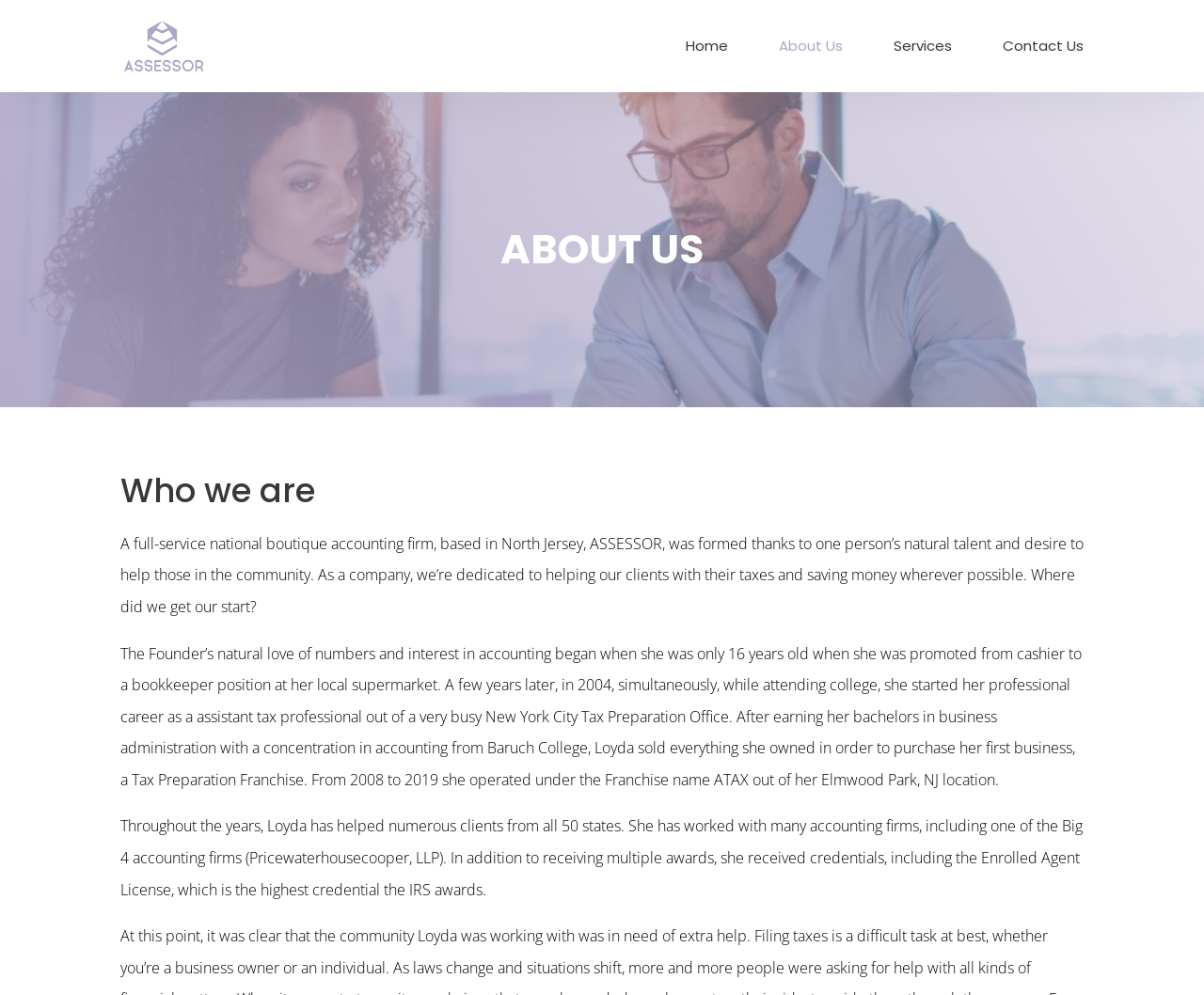Locate the bounding box of the UI element described in the following text: "Services".

[0.742, 0.04, 0.791, 0.093]